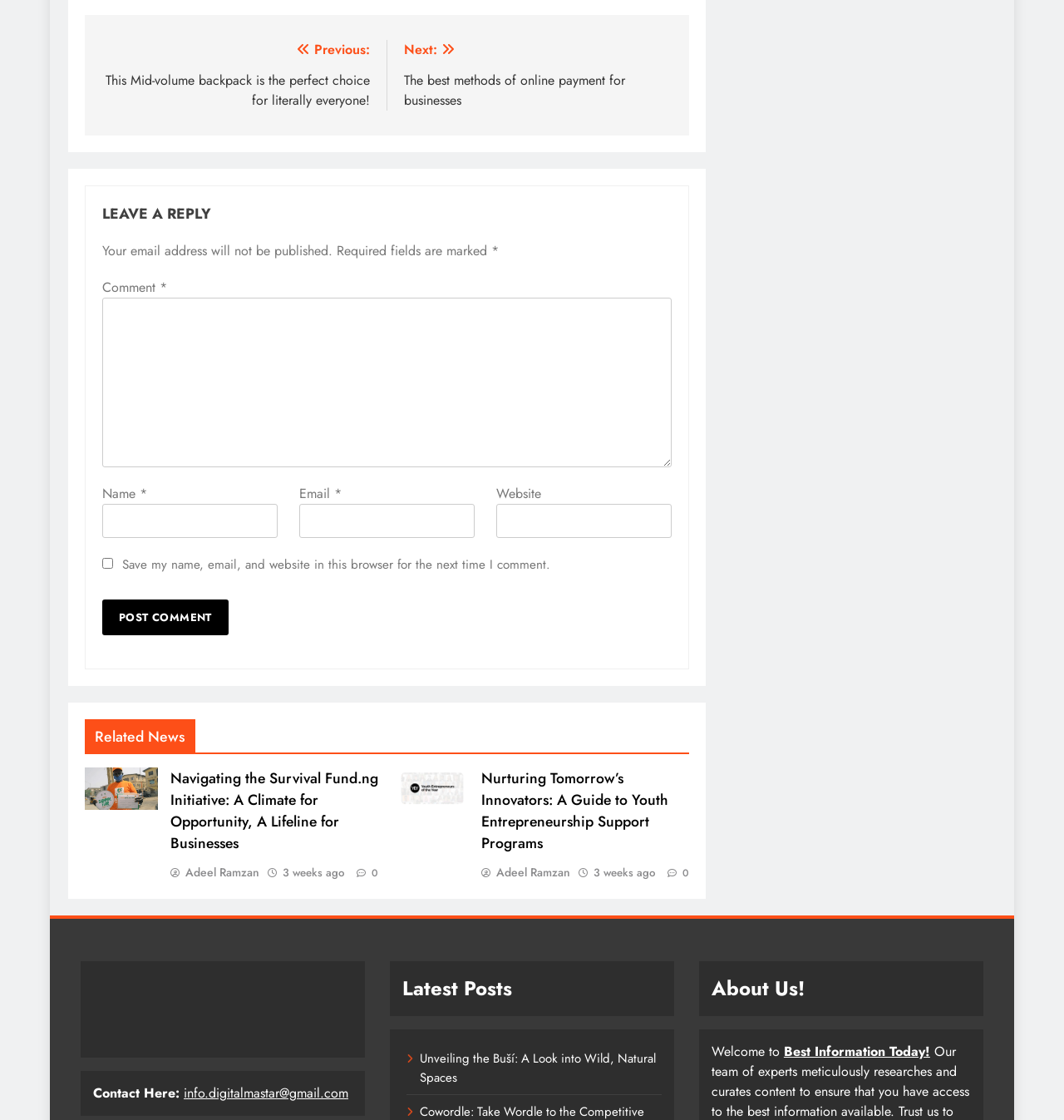Given the element description "Adeel Ramzan" in the screenshot, predict the bounding box coordinates of that UI element.

[0.16, 0.771, 0.244, 0.786]